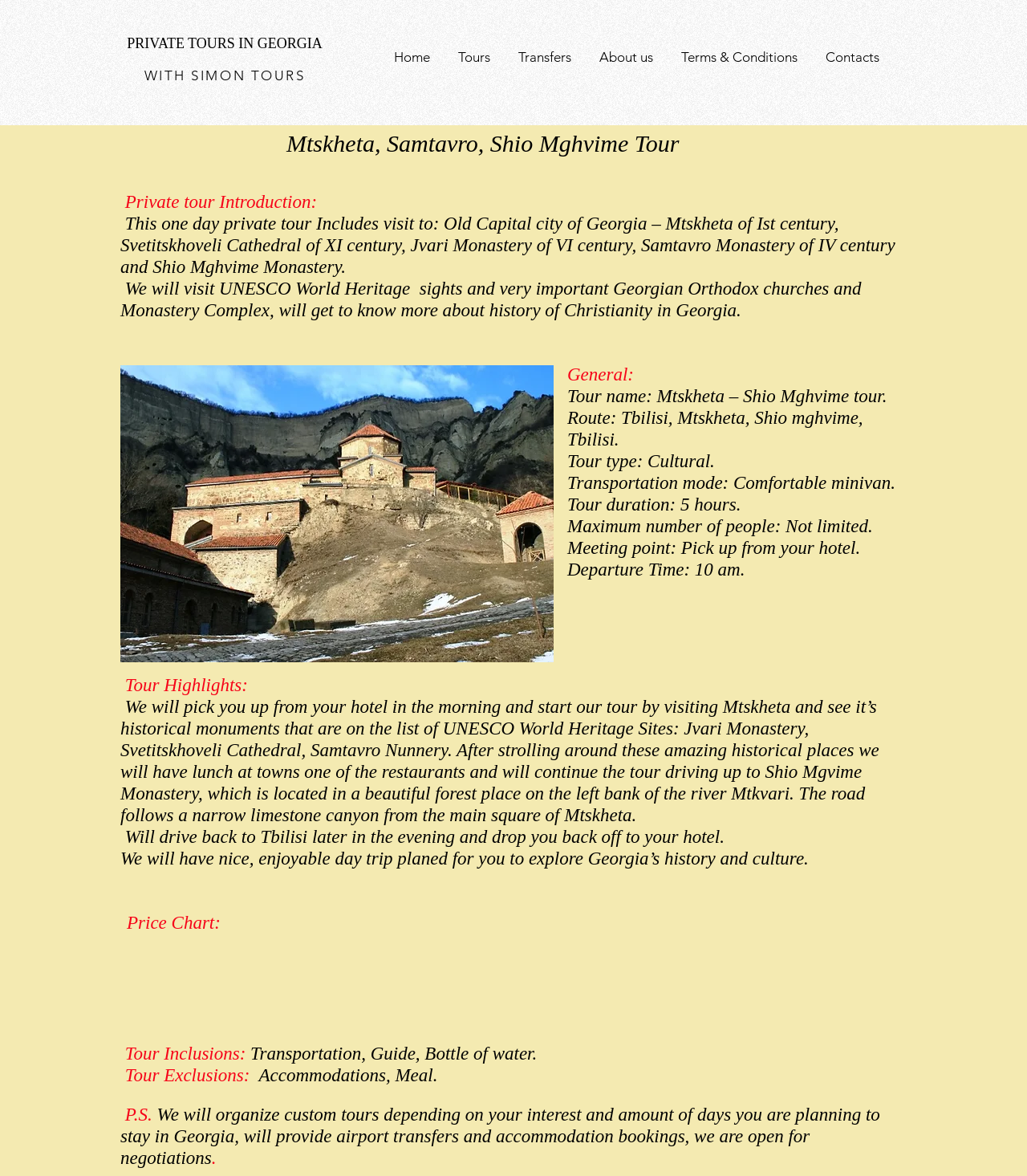Please locate the bounding box coordinates of the element that needs to be clicked to achieve the following instruction: "Read Tour Highlights". The coordinates should be four float numbers between 0 and 1, i.e., [left, top, right, bottom].

[0.117, 0.574, 0.241, 0.591]